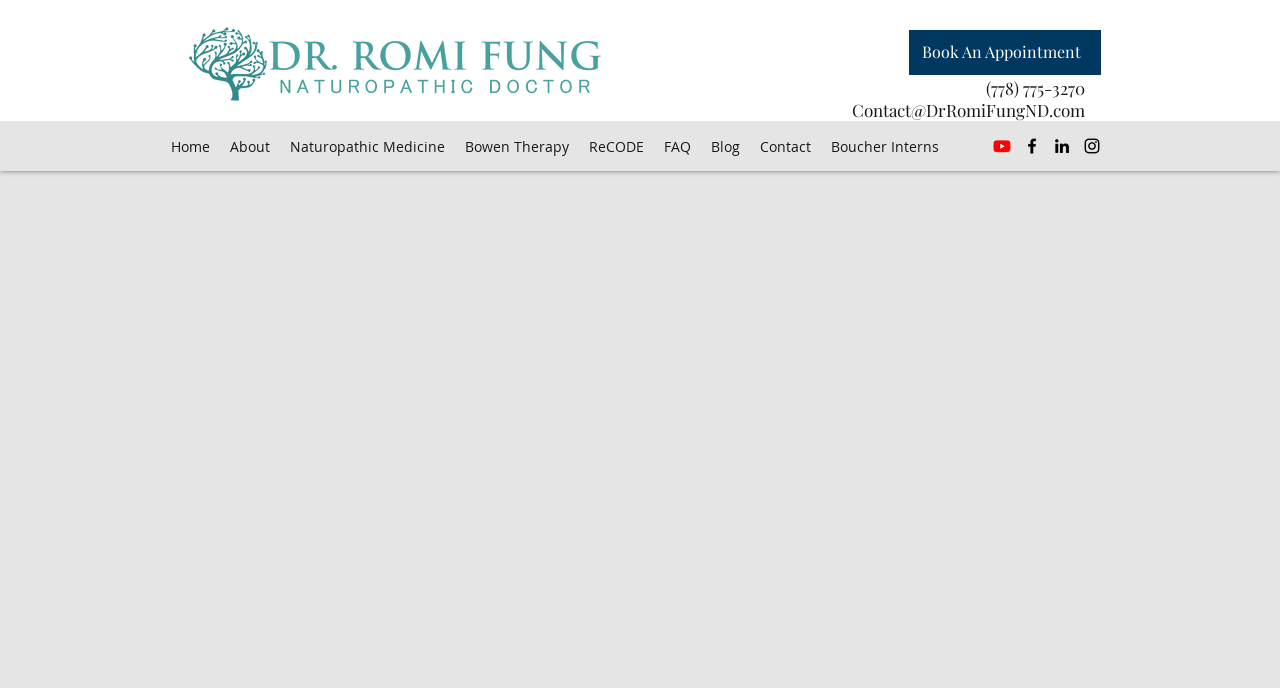Use the details in the image to answer the question thoroughly: 
What is the phone number to contact Dr. Romi Fung?

I found the phone number by looking at the heading element that contains the contact information, which is '(778) 775-3270 Contact@DrRomiFungND.com'. The phone number is the first part of this heading element.